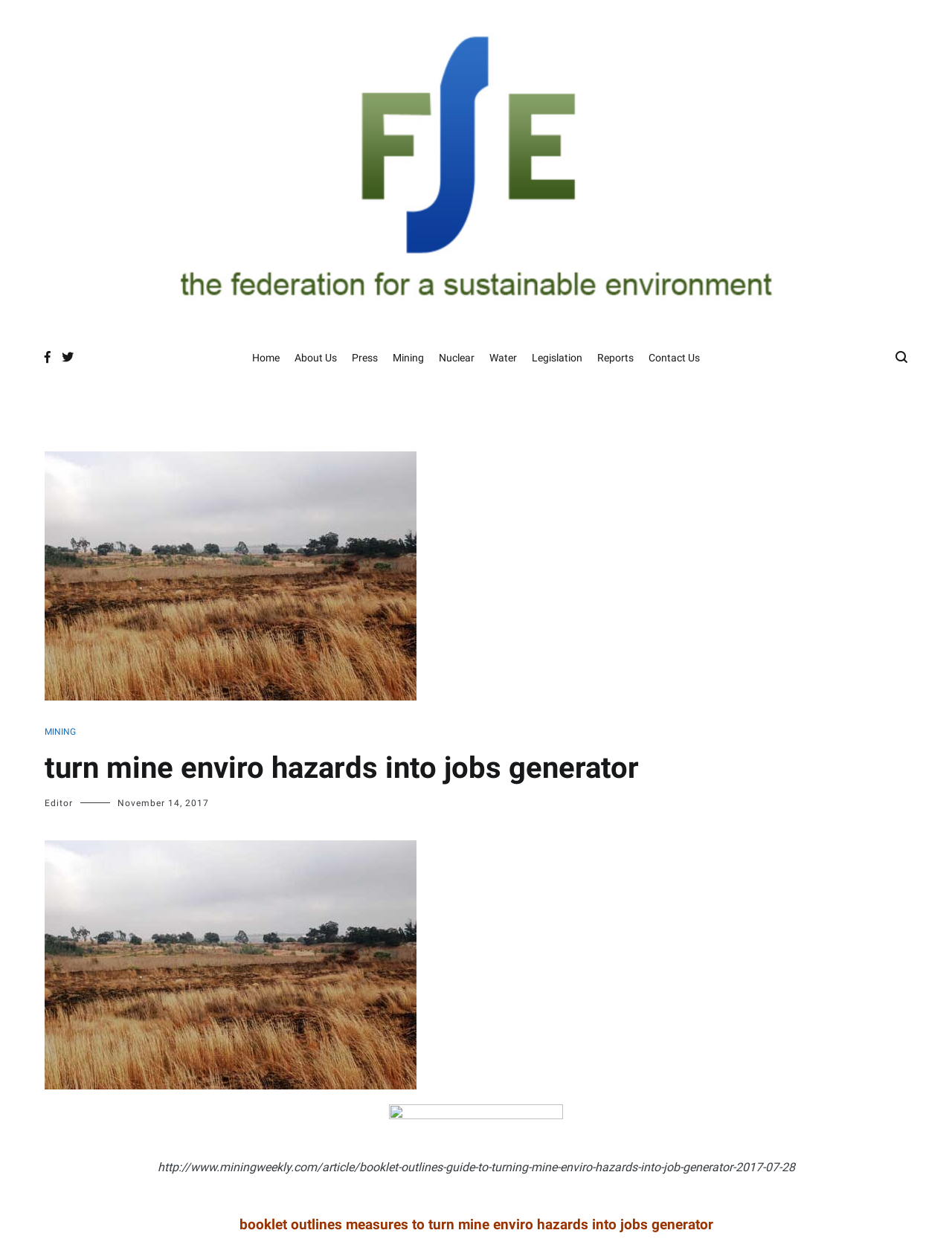What is the name of the organization?
Provide a thorough and detailed answer to the question.

I found the answer by looking at the top-left corner of the webpage, where there is a link with the text 'Federation for a Sustainable Environment' and an image with the same name. This suggests that the organization's name is 'Federation for a Sustainable Environment'.